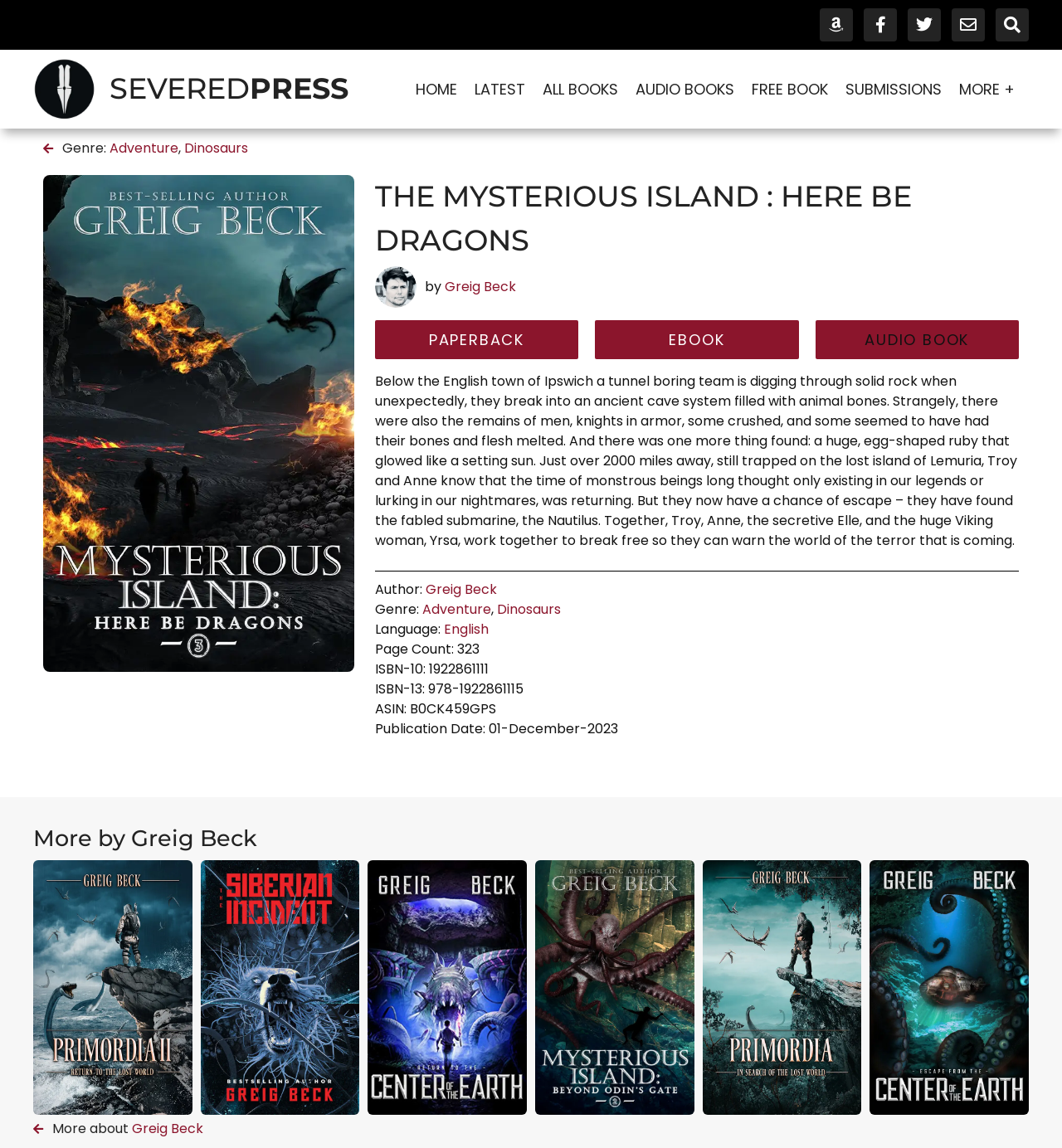Identify the bounding box coordinates for the element you need to click to achieve the following task: "Buy the paperback version of THE MYSTERIOUS ISLAND : HERE BE DRAGONS". Provide the bounding box coordinates as four float numbers between 0 and 1, in the form [left, top, right, bottom].

[0.353, 0.279, 0.545, 0.313]